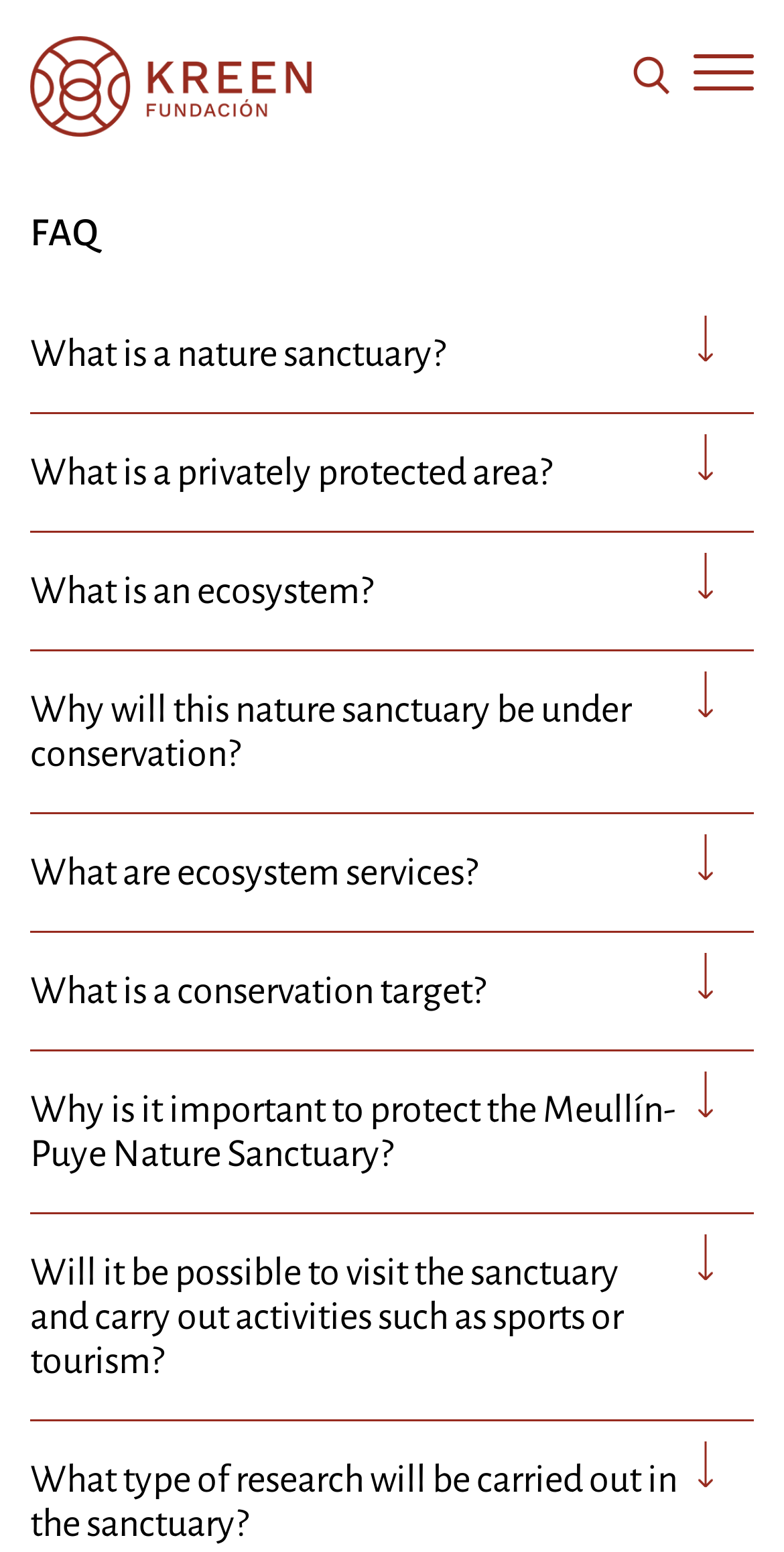What is the purpose of the images on this webpage?
Based on the screenshot, answer the question with a single word or phrase.

Illustration